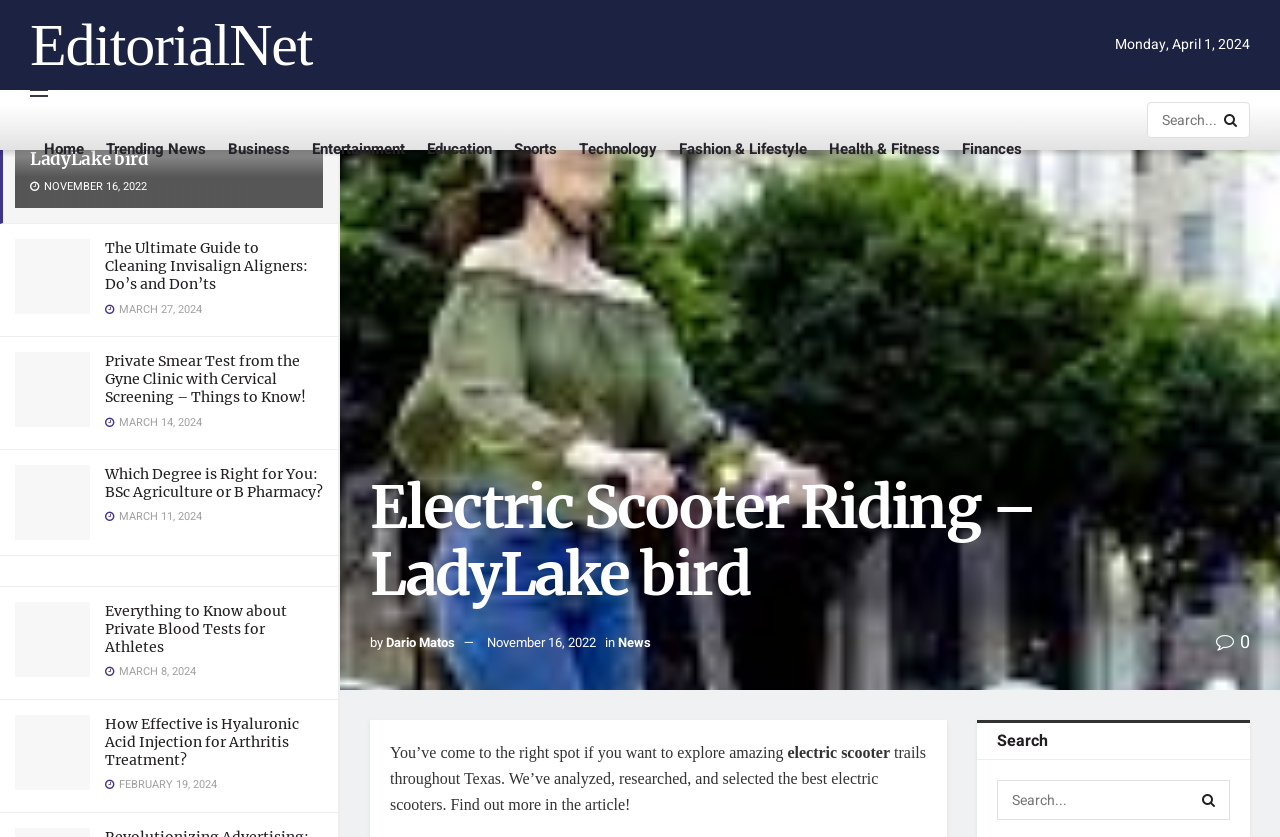Locate the bounding box coordinates of the clickable part needed for the task: "Search for something".

[0.896, 0.122, 0.977, 0.165]